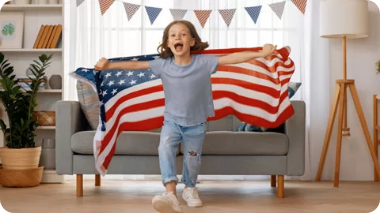Explain in detail what you see in the image.

In a vibrant indoor setting, a young girl joyfully runs across the room while wrapped in a large American flag. She wears a light blue t-shirt and faded denim jeans, exuding a sense of freedom and celebration. The background features a comfortable gray sofa adorned with patterned cushions, along with decorative elements like potted plants and cheerful bunting that showcases the colors of the flag. The bright atmosphere and the girl's exuberant expression embody the spirit of patriotism and festive occasions, creating a heartwarming scene of celebration.